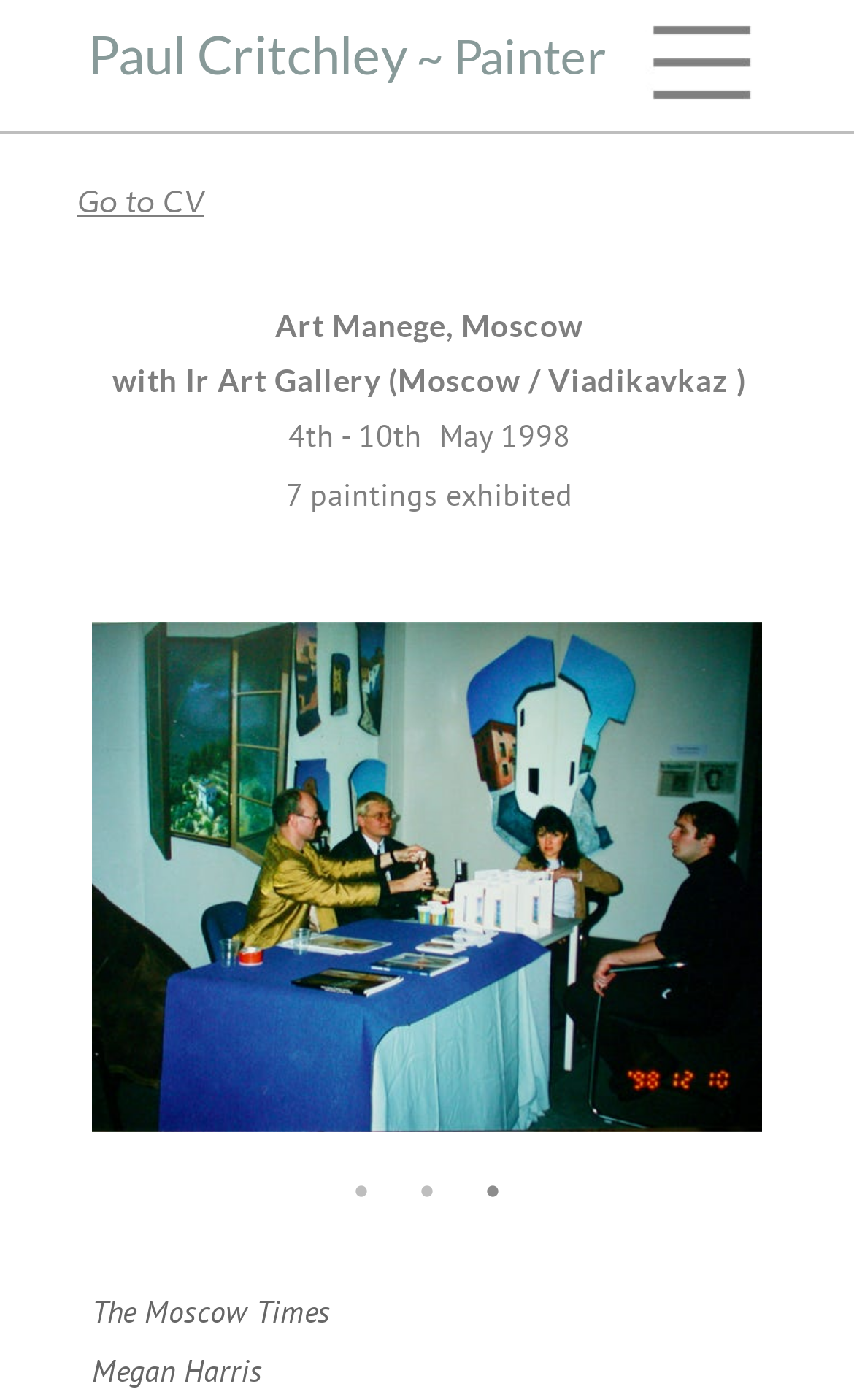Please identify the bounding box coordinates of the element's region that needs to be clicked to fulfill the following instruction: "Click on Paul Critchley's name". The bounding box coordinates should consist of four float numbers between 0 and 1, i.e., [left, top, right, bottom].

[0.103, 0.016, 0.477, 0.061]